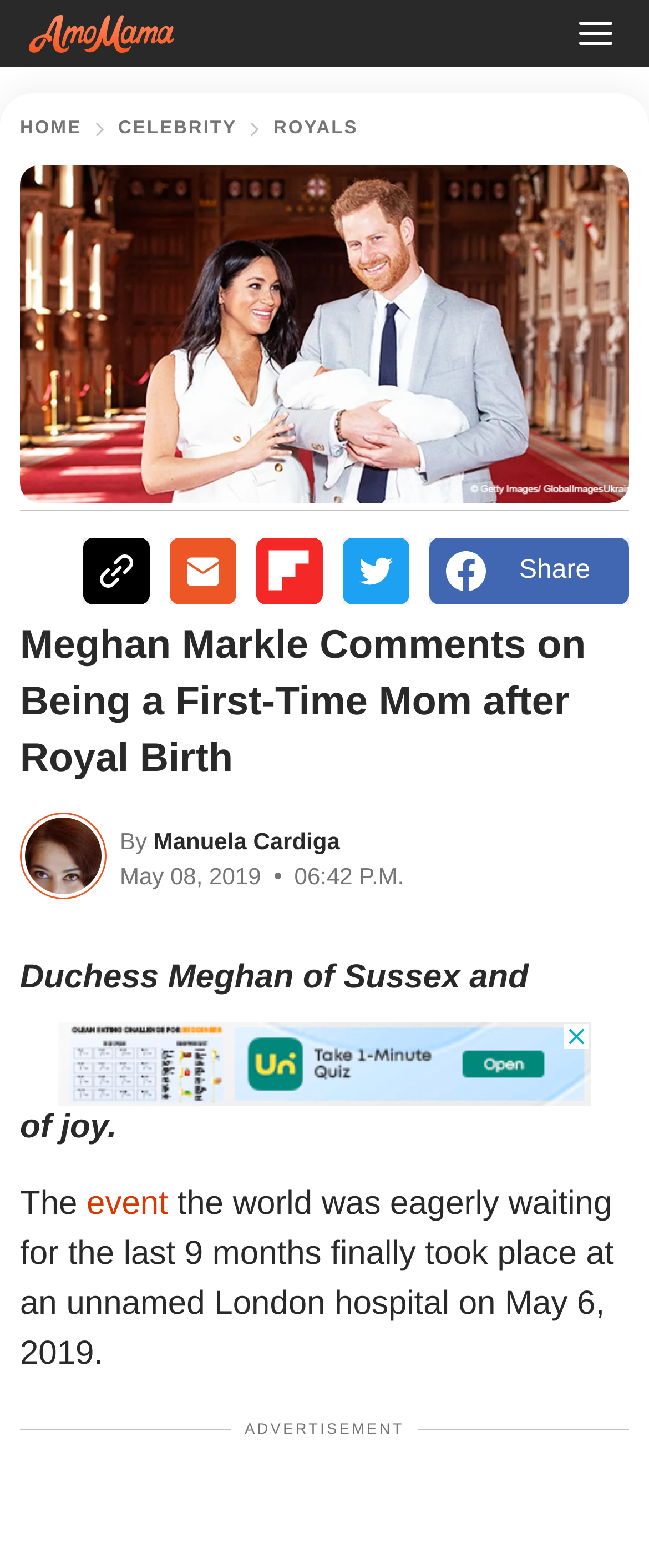Can you identify the bounding box coordinates of the clickable region needed to carry out this instruction: 'Go to Home page'? The coordinates should be four float numbers within the range of 0 to 1, stated as [left, top, right, bottom].

[0.031, 0.076, 0.126, 0.088]